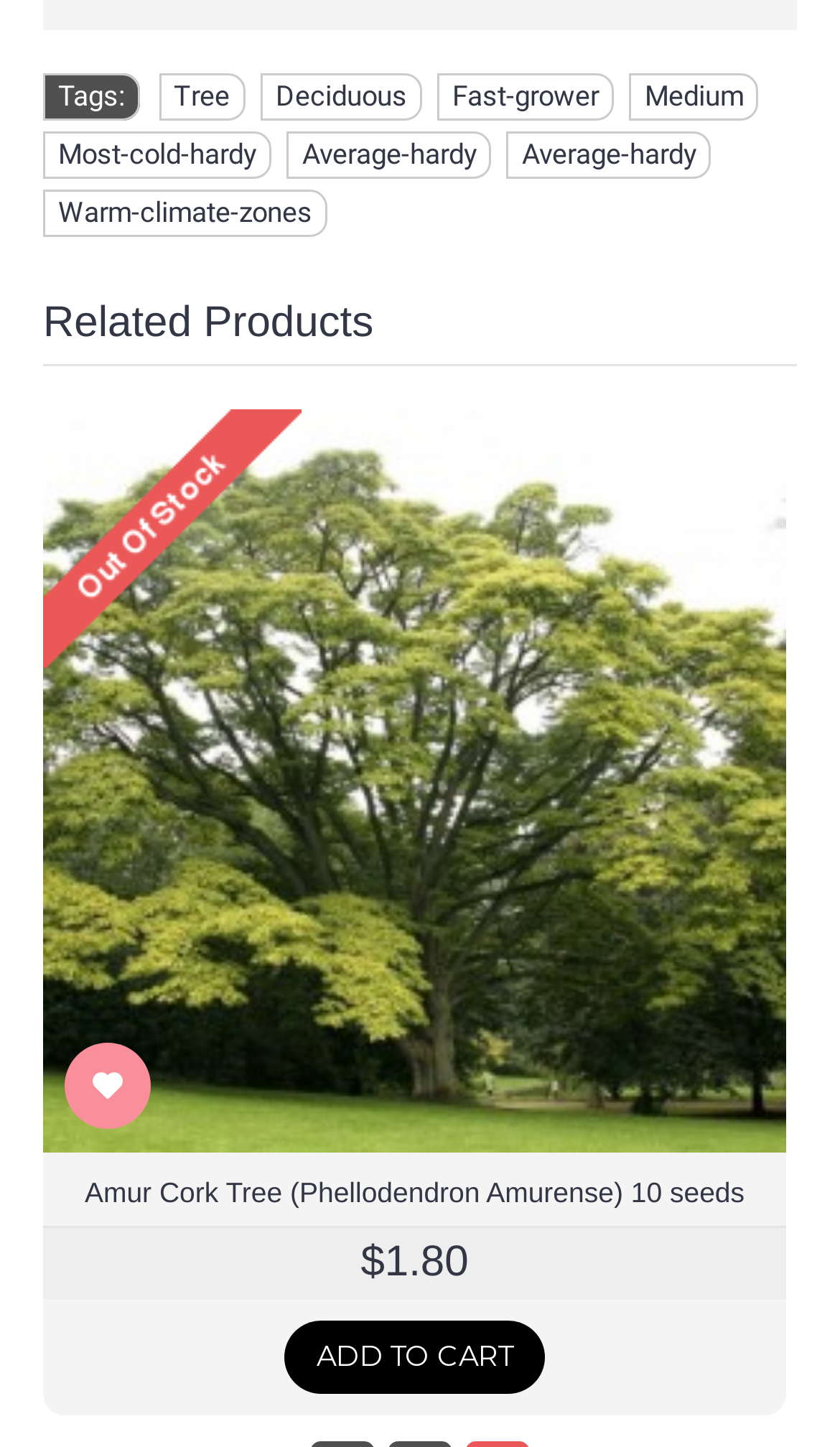Please locate the bounding box coordinates of the element that needs to be clicked to achieve the following instruction: "Explore the 'Warm-climate-zones' option". The coordinates should be four float numbers between 0 and 1, i.e., [left, top, right, bottom].

[0.051, 0.131, 0.39, 0.164]